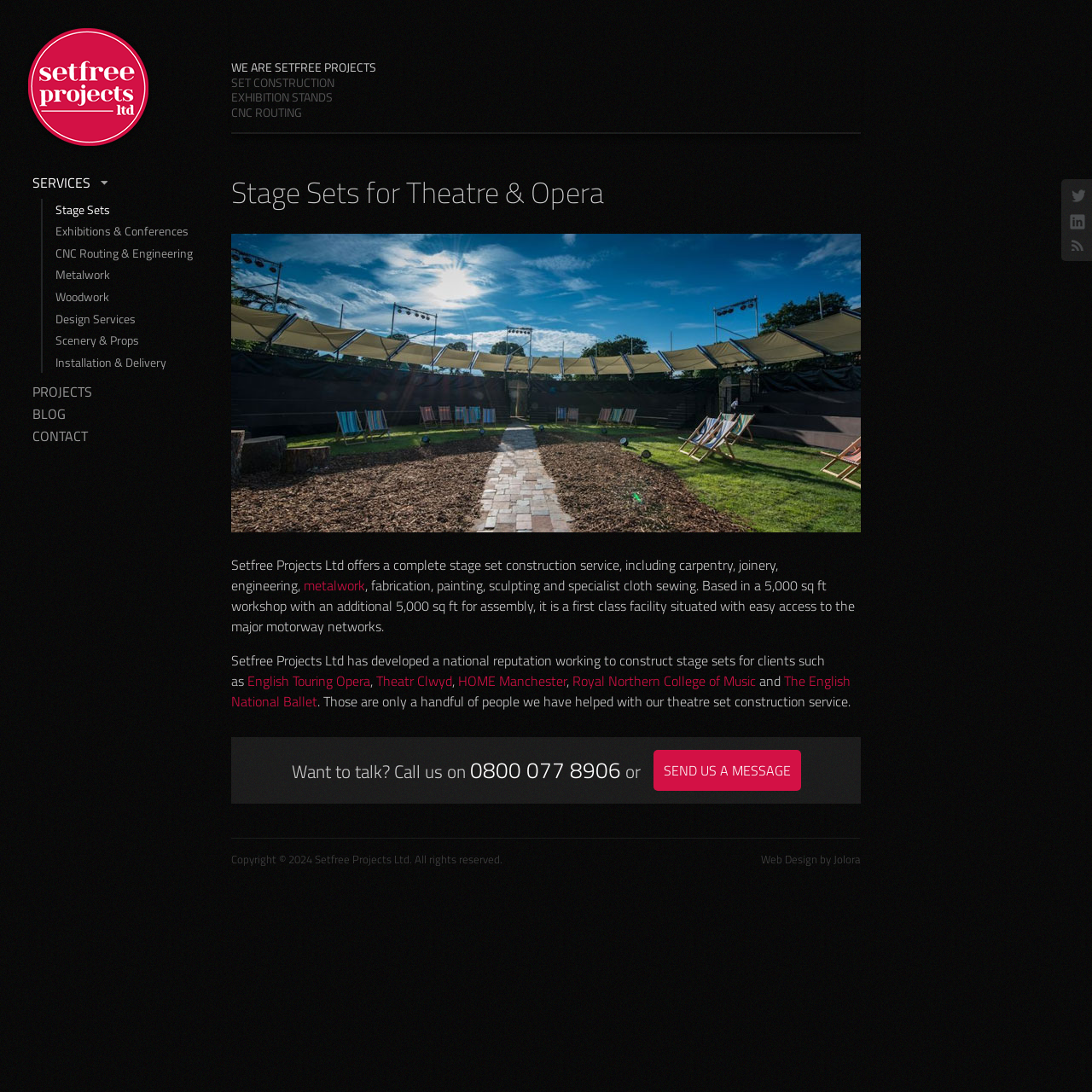Indicate the bounding box coordinates of the element that needs to be clicked to satisfy the following instruction: "Follow Setfree Projects on Twitter". The coordinates should be four float numbers between 0 and 1, i.e., [left, top, right, bottom].

[0.98, 0.173, 0.994, 0.189]